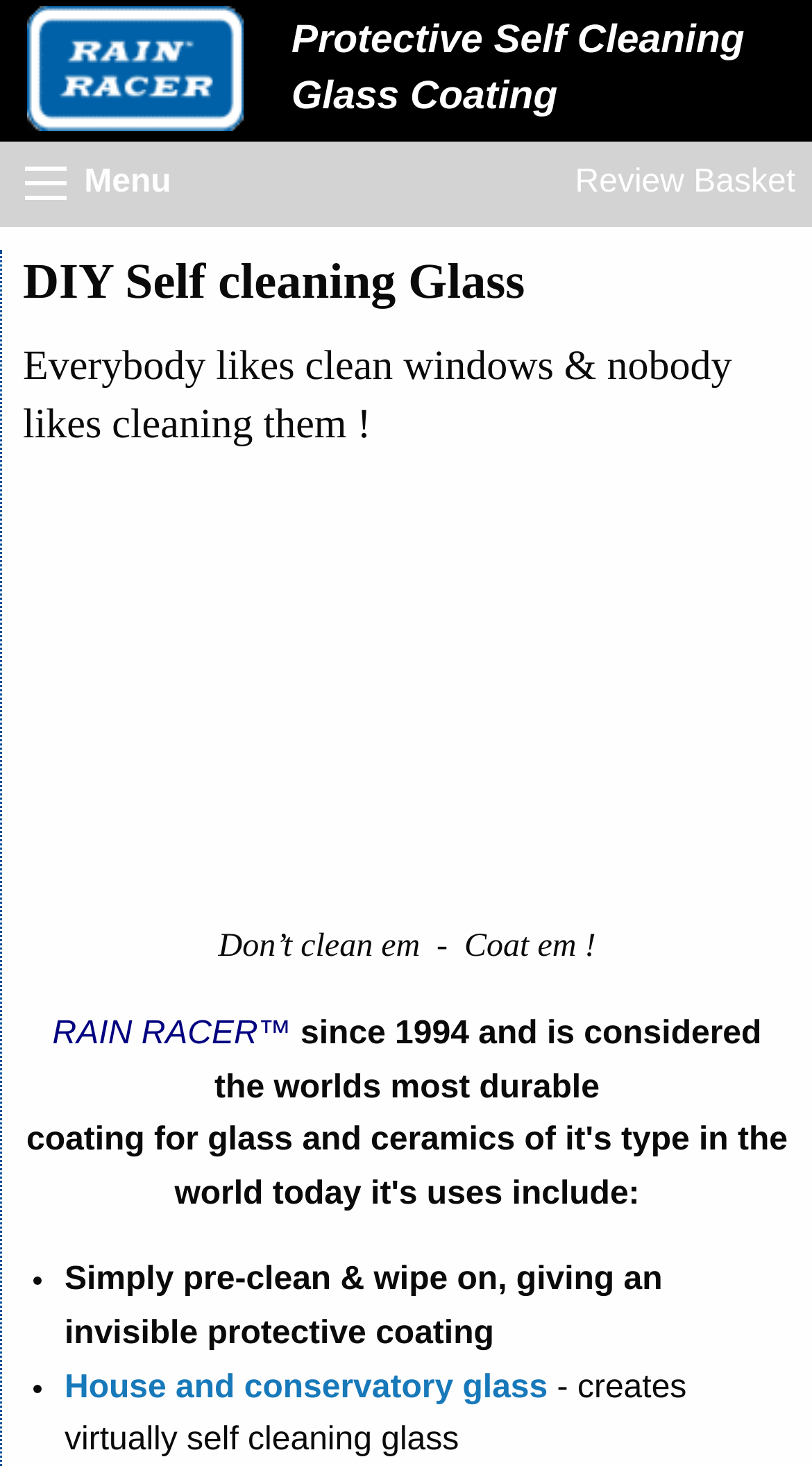What is the name of the self-cleaning glass coating?
Refer to the image and provide a one-word or short phrase answer.

RAIN RACER